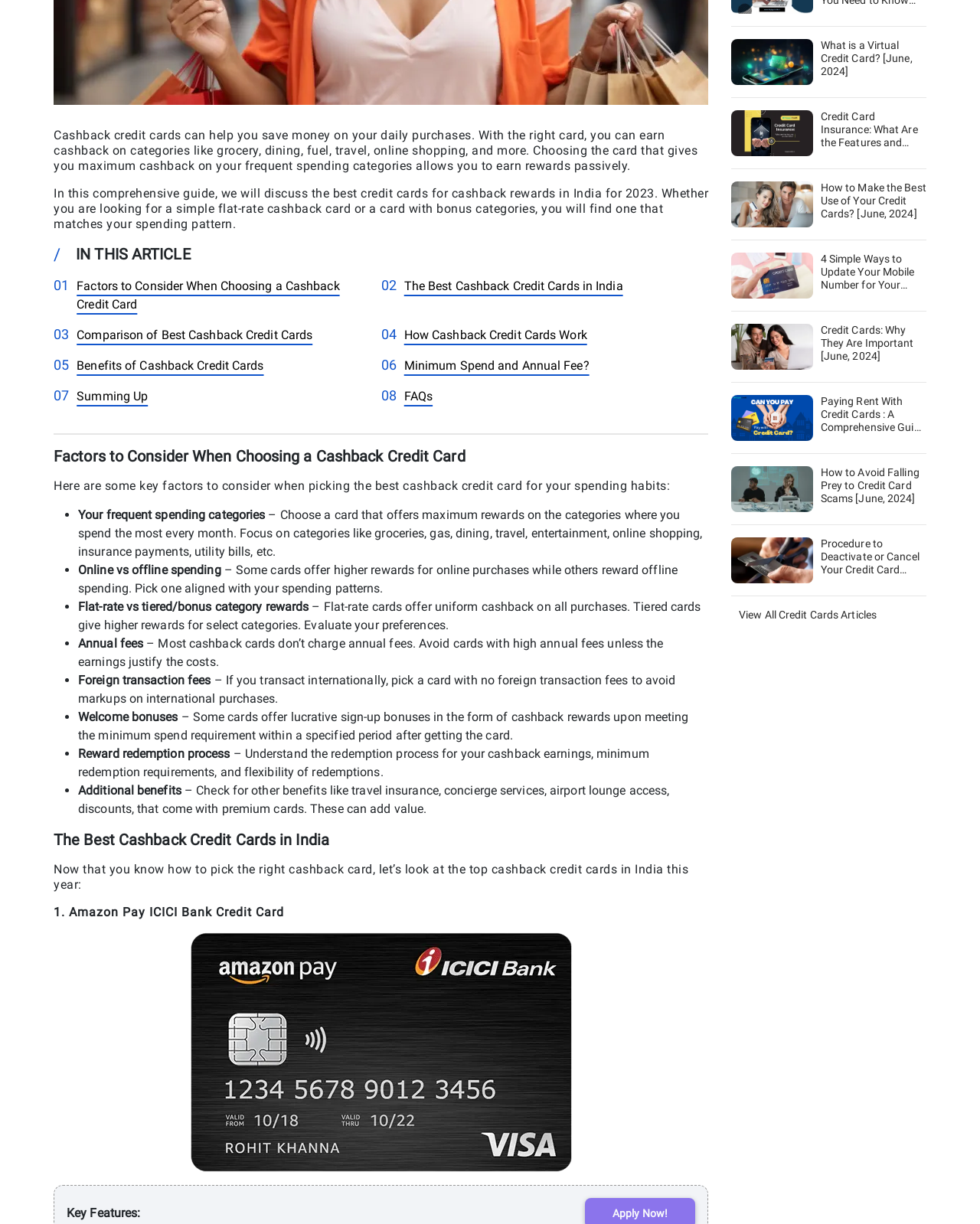Bounding box coordinates are specified in the format (top-left x, top-left y, bottom-right x, bottom-right y). All values are floating point numbers bounded between 0 and 1. Please provide the bounding box coordinate of the region this sentence describes: View All Credit Cards Articles

[0.746, 0.497, 0.945, 0.513]